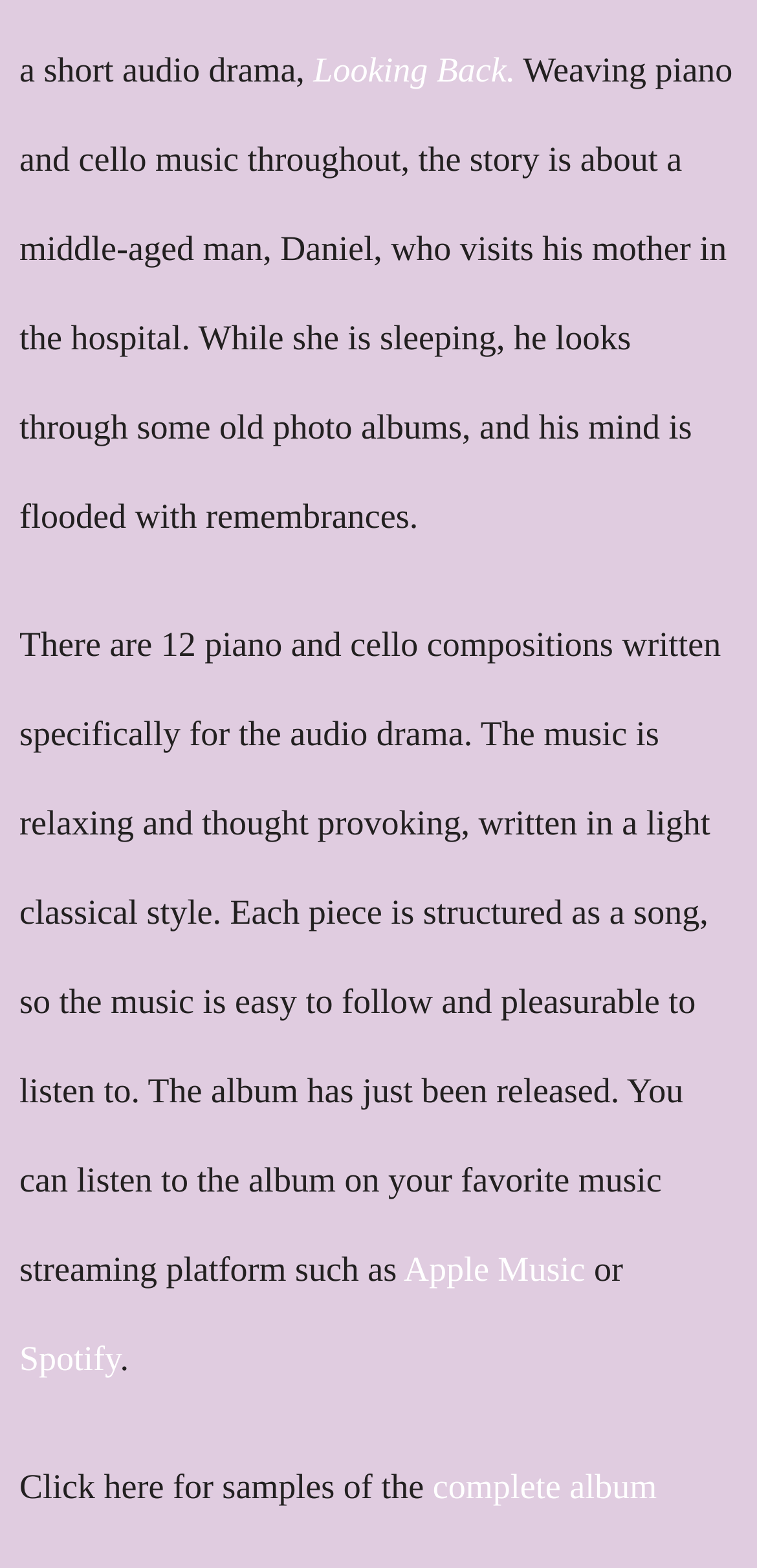Answer the question below in one word or phrase:
How many compositions are written for the audio drama?

12